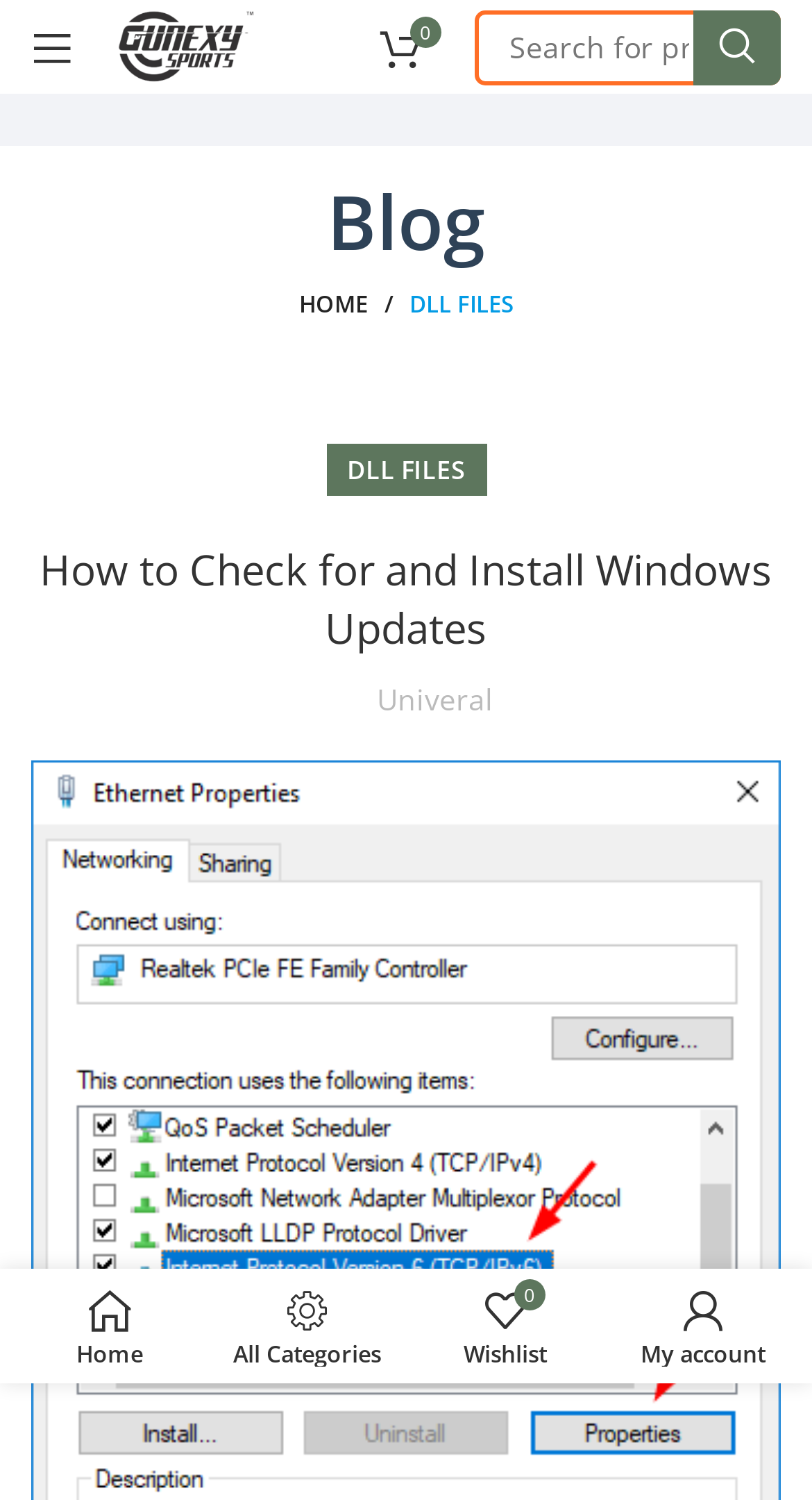Locate and provide the bounding box coordinates for the HTML element that matches this description: "DLL Files".

[0.504, 0.192, 0.632, 0.213]